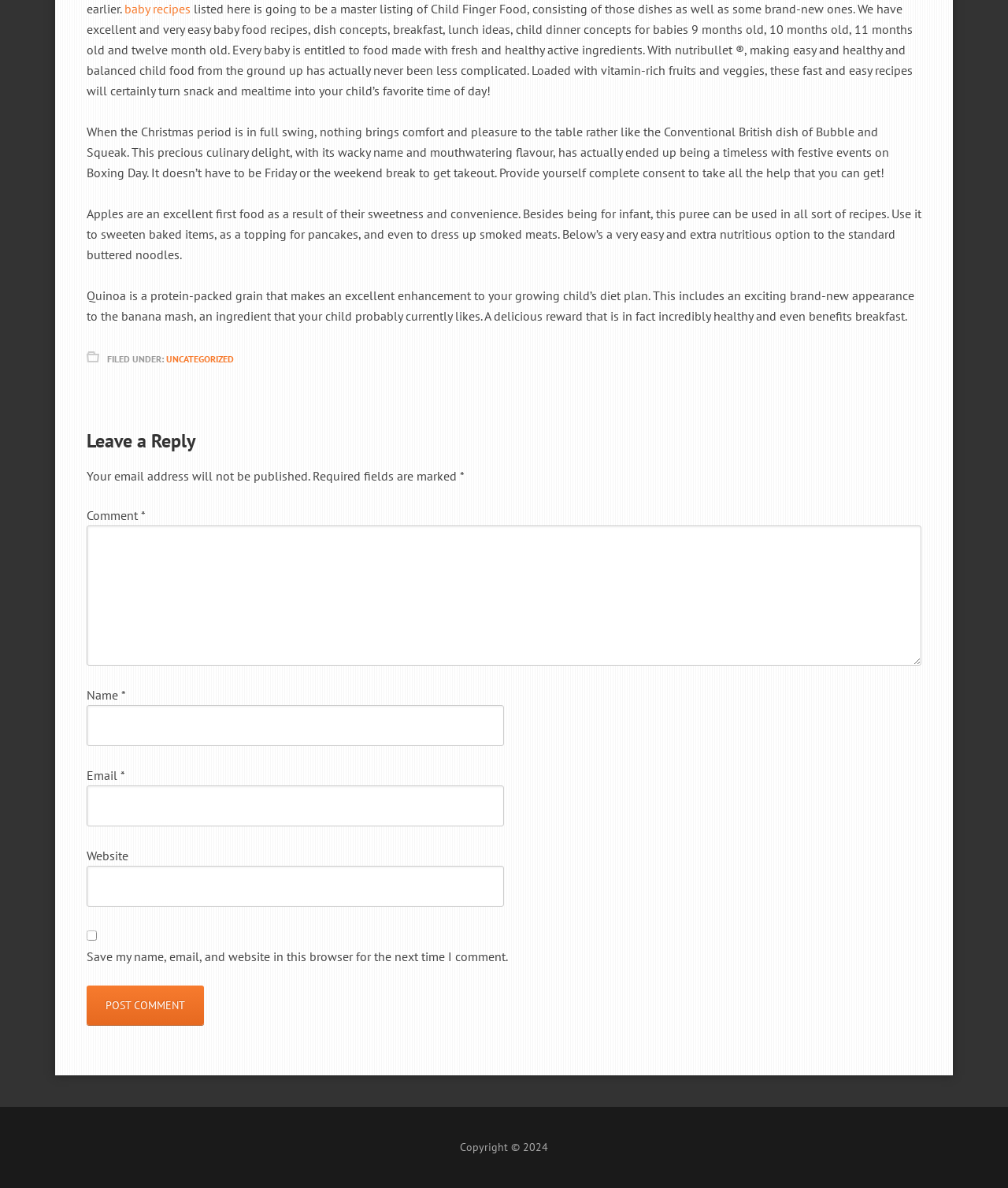Determine the bounding box coordinates for the area you should click to complete the following instruction: "leave a reply".

[0.086, 0.362, 0.914, 0.381]